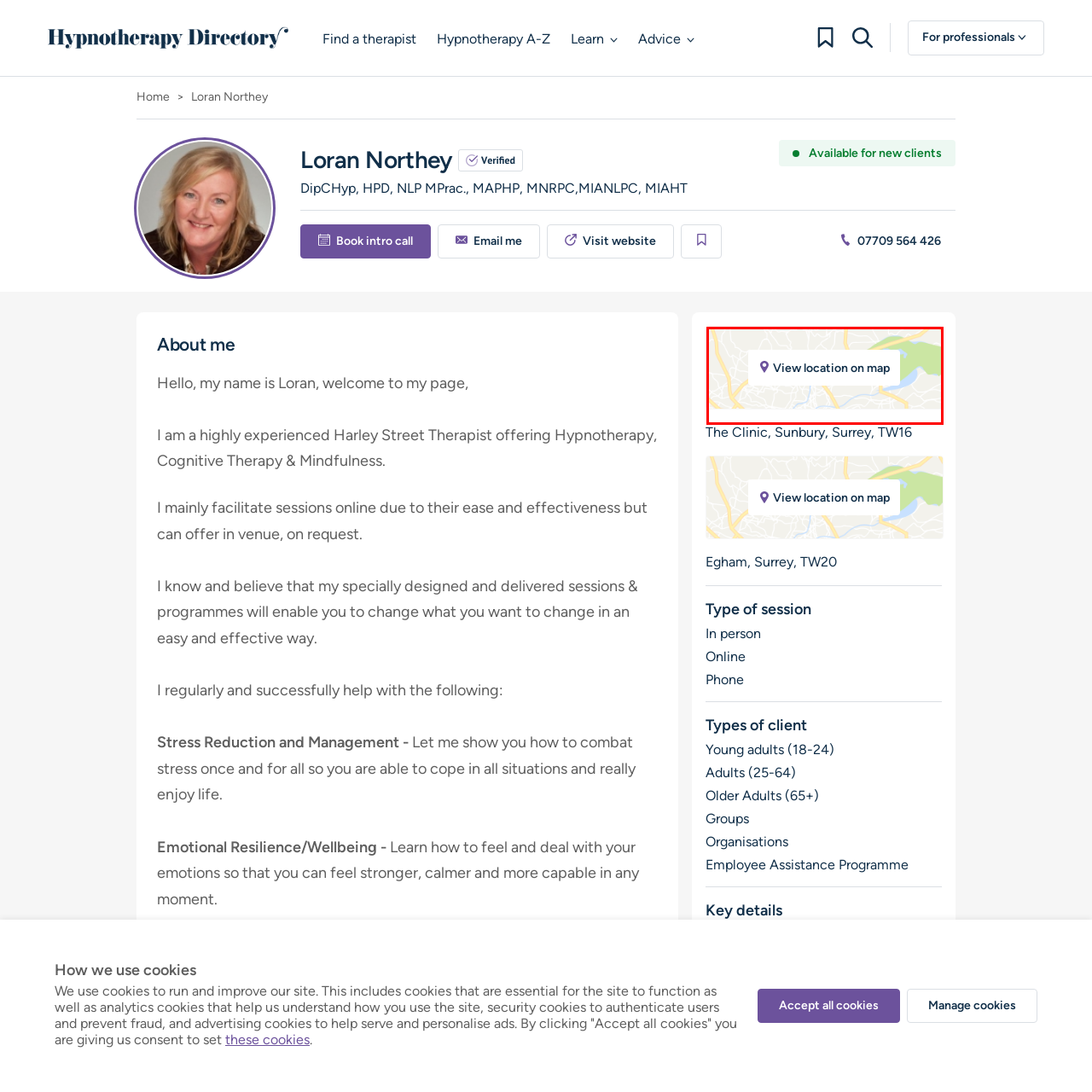Where is the clinic's physical address located?
Focus on the section marked by the red bounding box and elaborate on the question as thoroughly as possible.

The clinic's physical address is located in Sunbury, Surrey, which is a geographical location that can be accessed through the interactive link 'View location on map'.